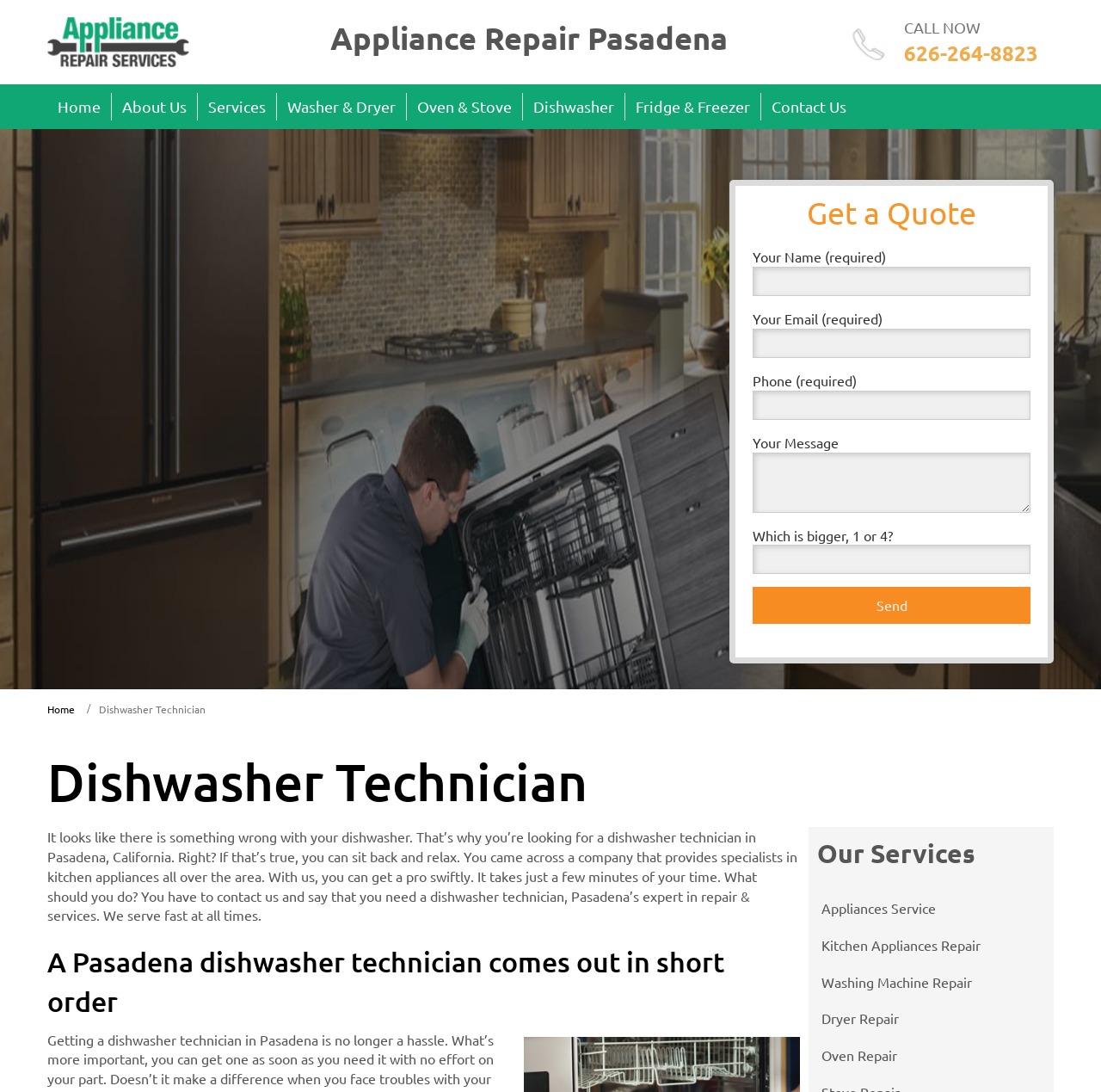Respond concisely with one word or phrase to the following query:
What is the purpose of the form on the webpage?

To get a quote